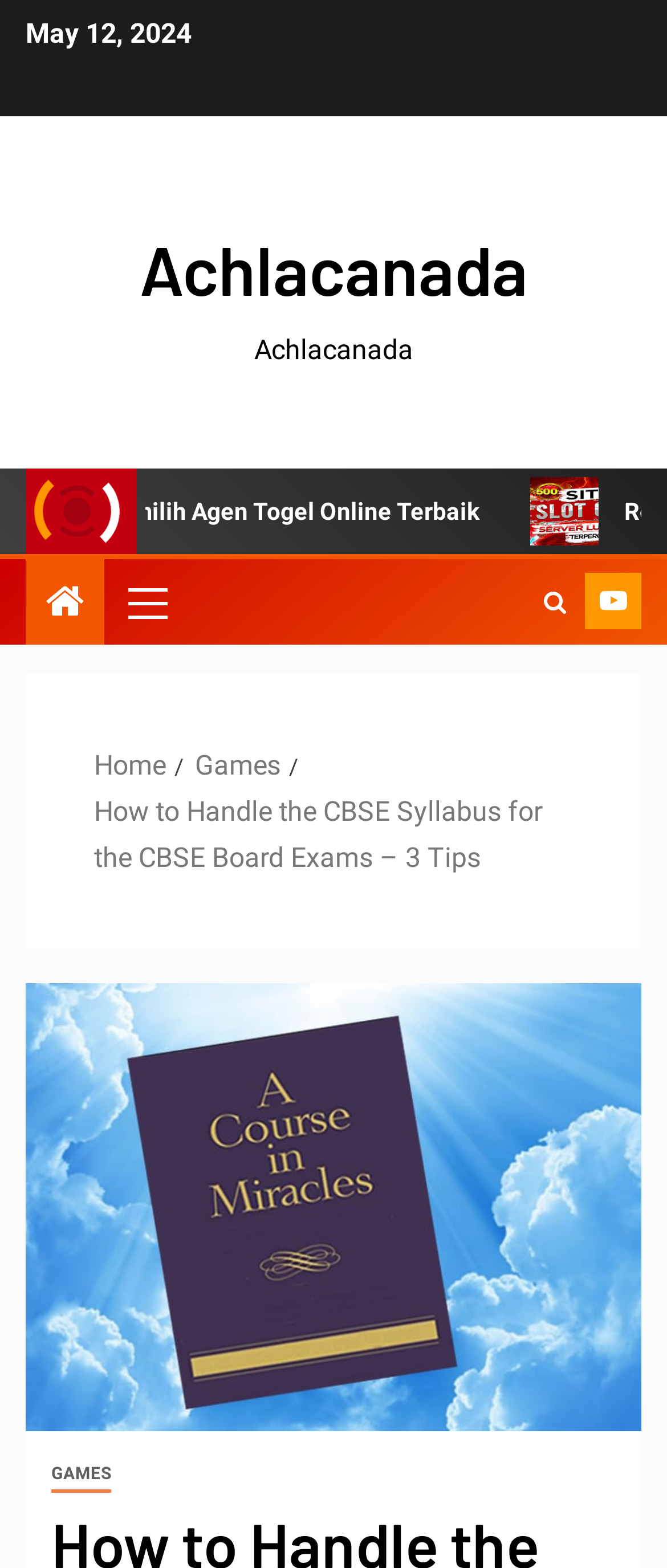How many icons are present in the primary-menu?
Give a detailed response to the question by analyzing the screenshot.

The primary-menu contains two icons: '' and '', which can be found in the link elements with bounding box coordinates [0.8, 0.363, 0.864, 0.404] and [0.877, 0.365, 0.962, 0.401] respectively.